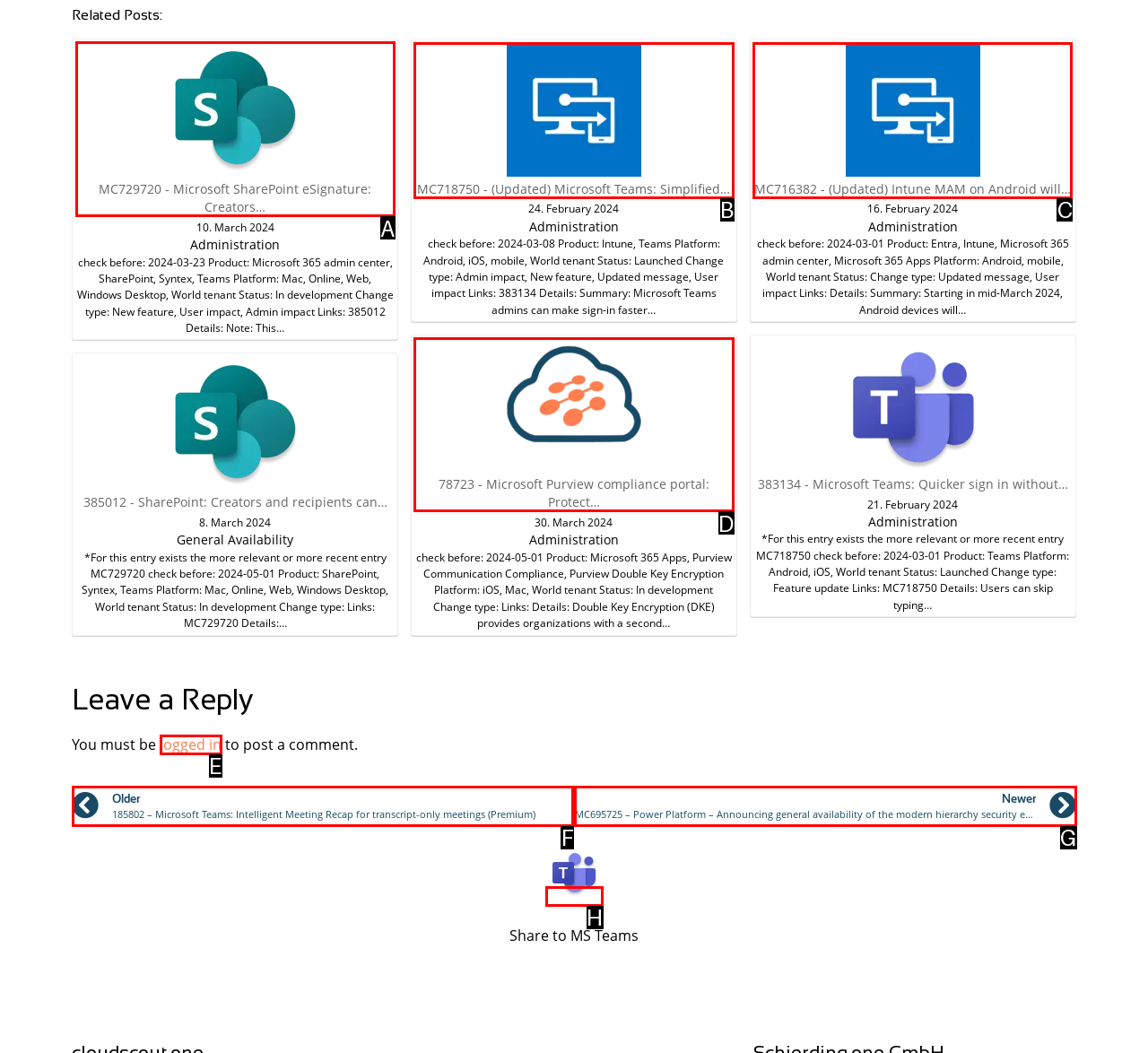Select the letter of the element you need to click to complete this task: View related post
Answer using the letter from the specified choices.

A